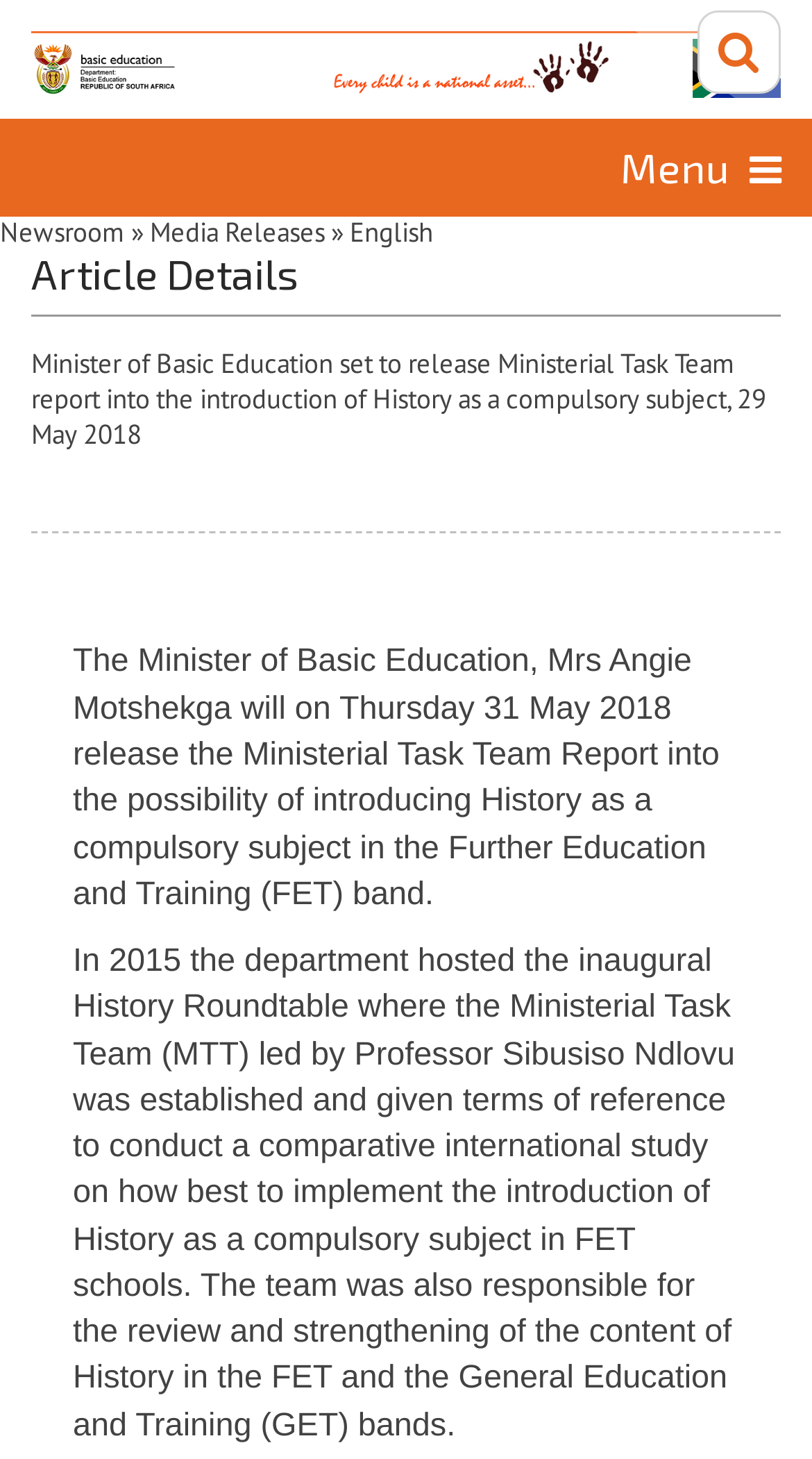What is the topic of the article?
Please utilize the information in the image to give a detailed response to the question.

I inferred the topic by reading the static text elements, specifically the one that says 'Minister of Basic Education set to release Ministerial Task Team report into the introduction of History as a compulsory subject, 29 May 2018' and another one that mentions 'introducing History as a compulsory subject in FET schools'.